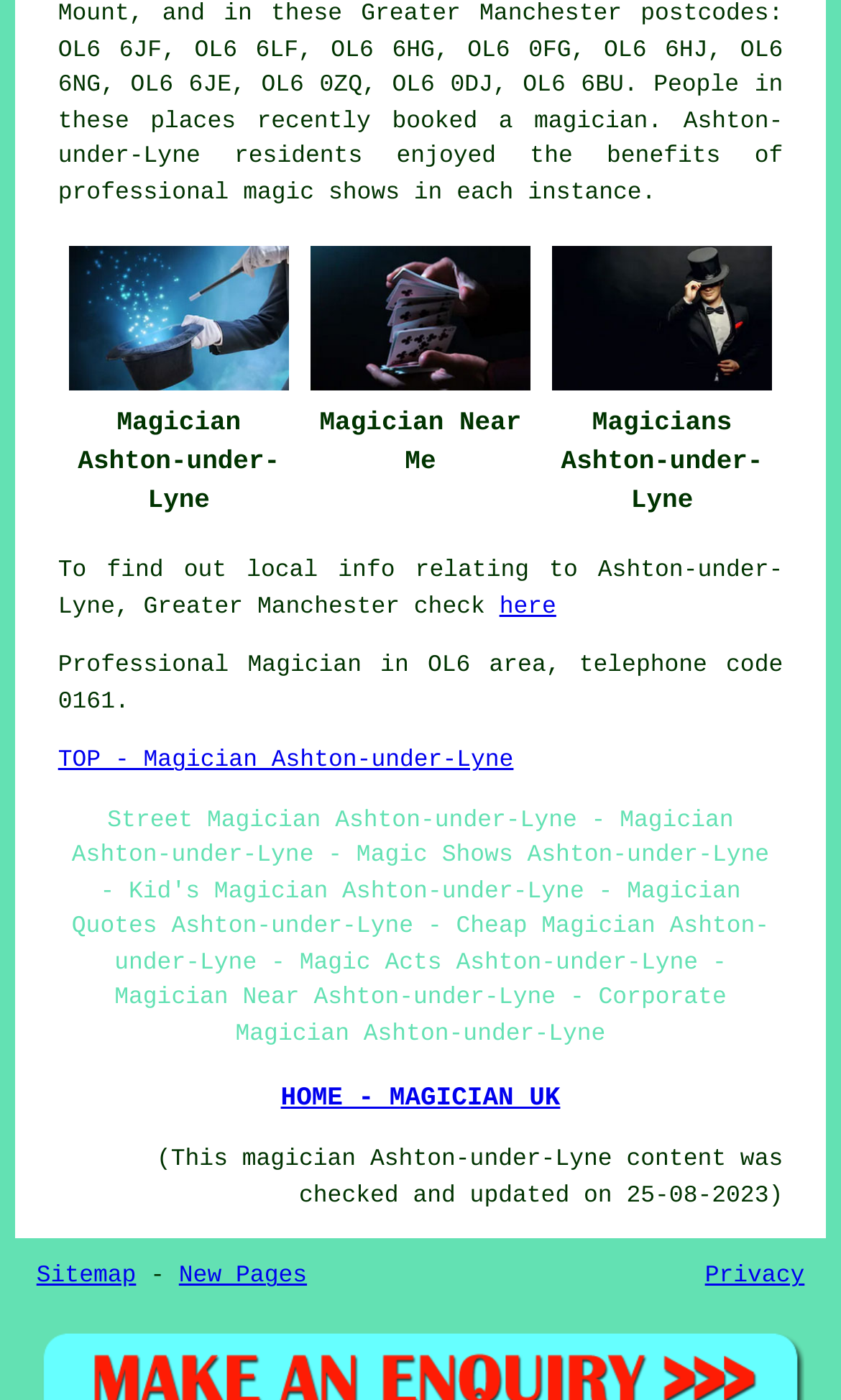How many images are on the webpage? Using the information from the screenshot, answer with a single word or phrase.

3